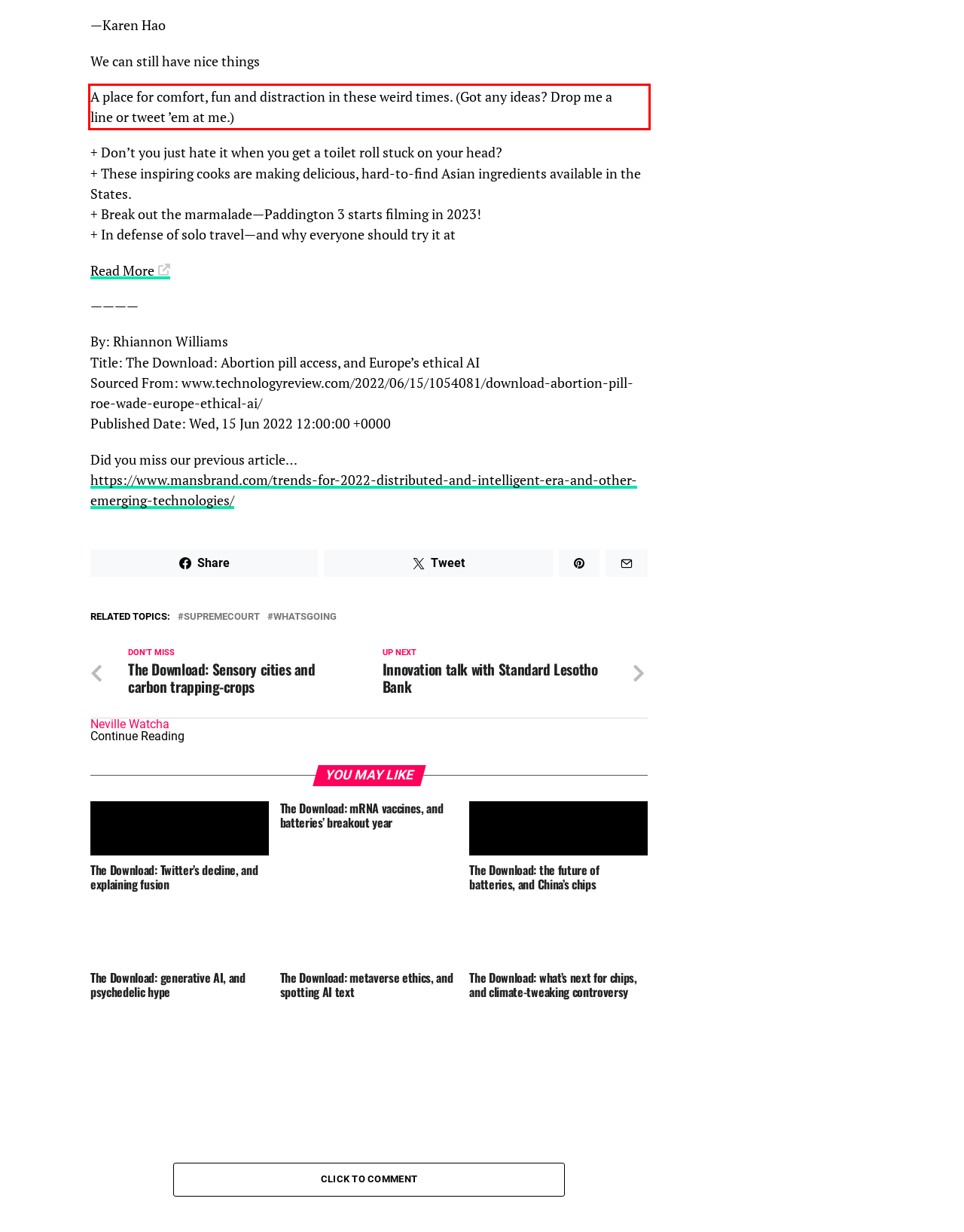Examine the webpage screenshot, find the red bounding box, and extract the text content within this marked area.

A place for comfort, fun and distraction in these weird times. (Got any ideas? Drop me a line or tweet ’em at me.)